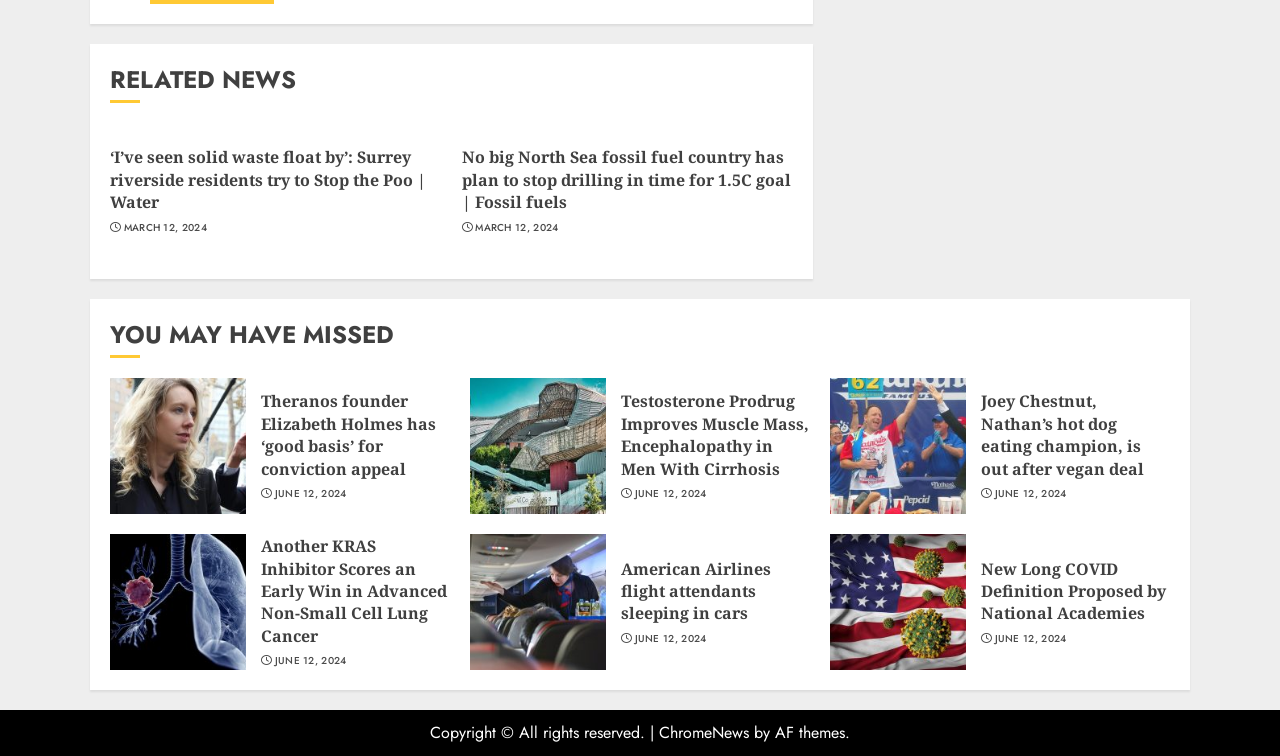Specify the bounding box coordinates of the element's region that should be clicked to achieve the following instruction: "Start for Free". The bounding box coordinates consist of four float numbers between 0 and 1, in the format [left, top, right, bottom].

None